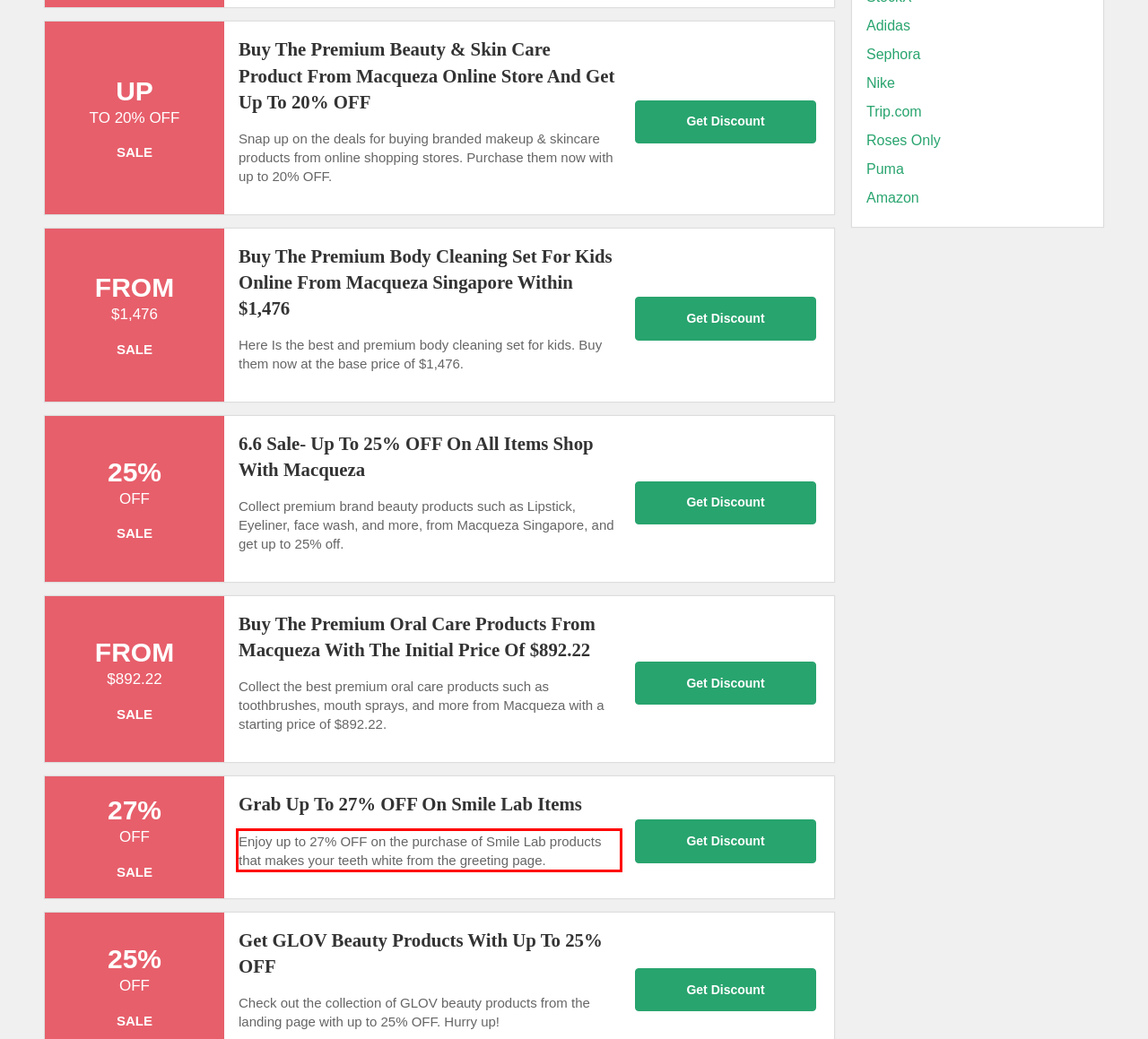Given a screenshot of a webpage, locate the red bounding box and extract the text it encloses.

Enjoy up to 27% OFF on the purchase of Smile Lab products that makes your teeth white from the greeting page.